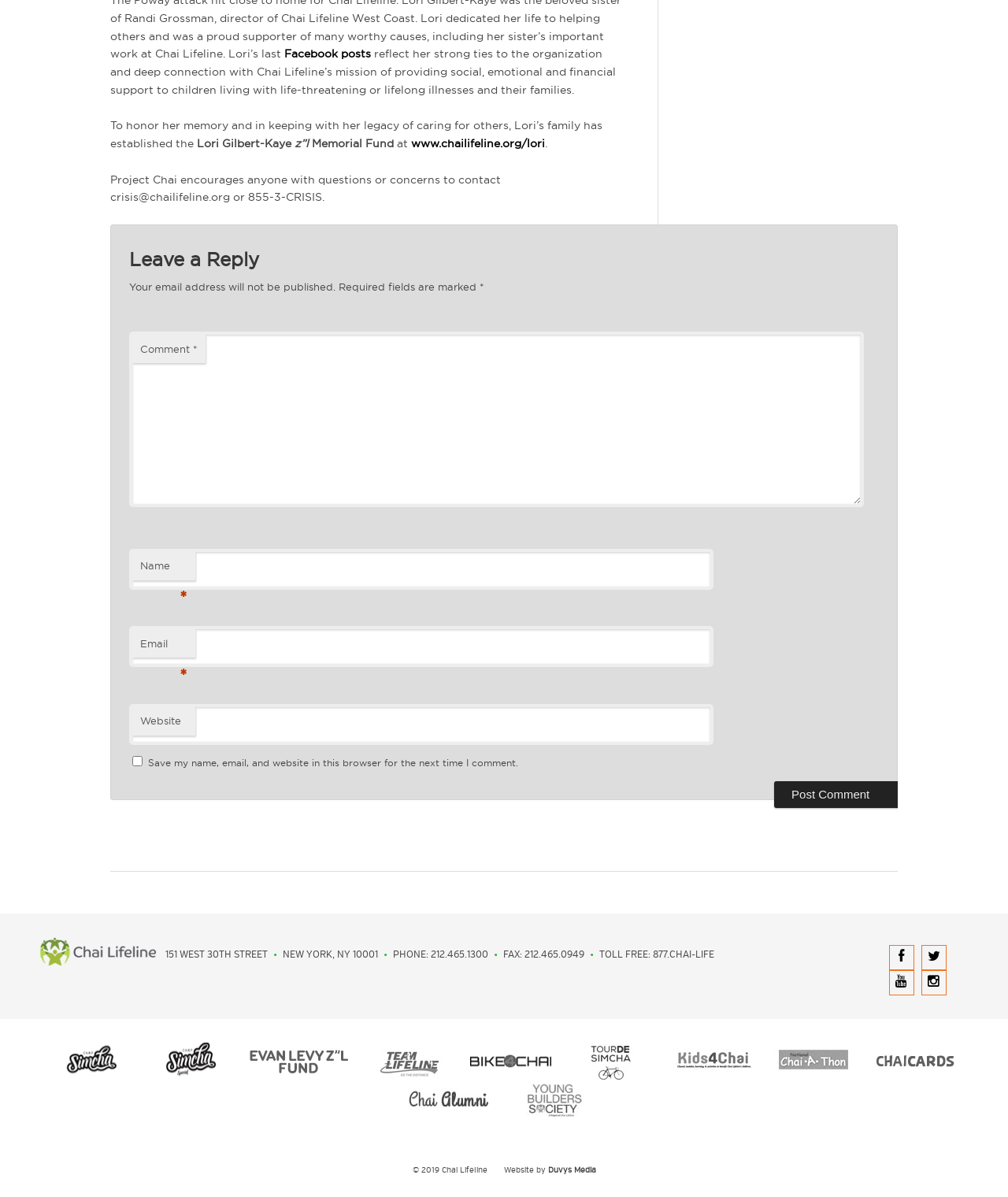What is the phone number of Chai Lifeline?
Please give a detailed and elaborate answer to the question based on the image.

The text at the bottom of the page lists the contact information for Chai Lifeline, including the phone number 212.465.1300.